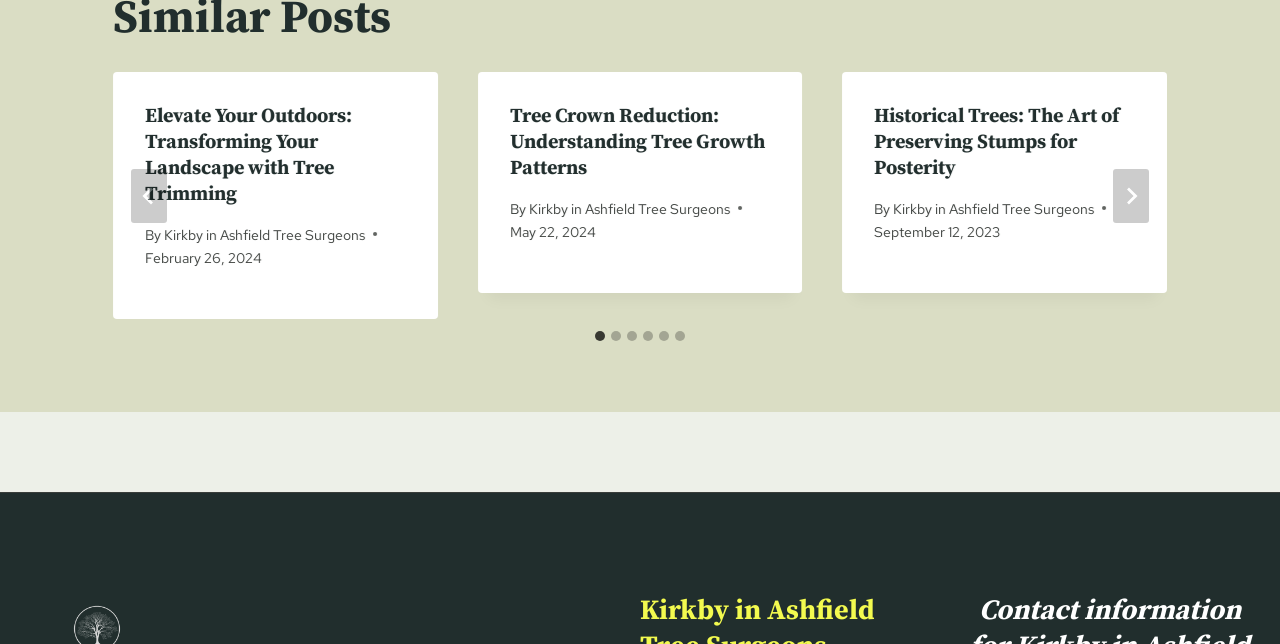Find and provide the bounding box coordinates for the UI element described with: "aria-label="Next"".

[0.87, 0.262, 0.898, 0.346]